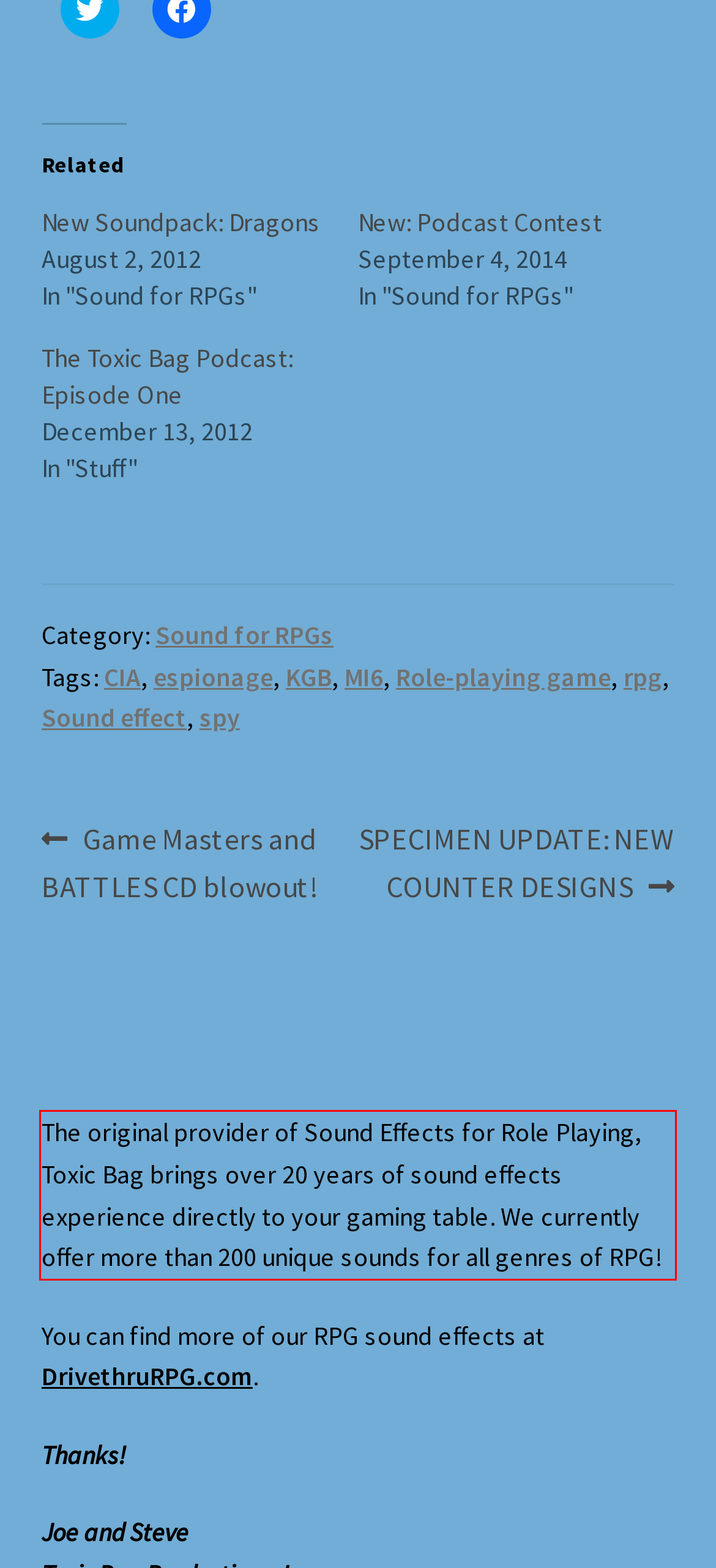Please extract the text content from the UI element enclosed by the red rectangle in the screenshot.

The original provider of Sound Effects for Role Playing, Toxic Bag brings over 20 years of sound effects experience directly to your gaming table. We currently offer more than 200 unique sounds for all genres of RPG!